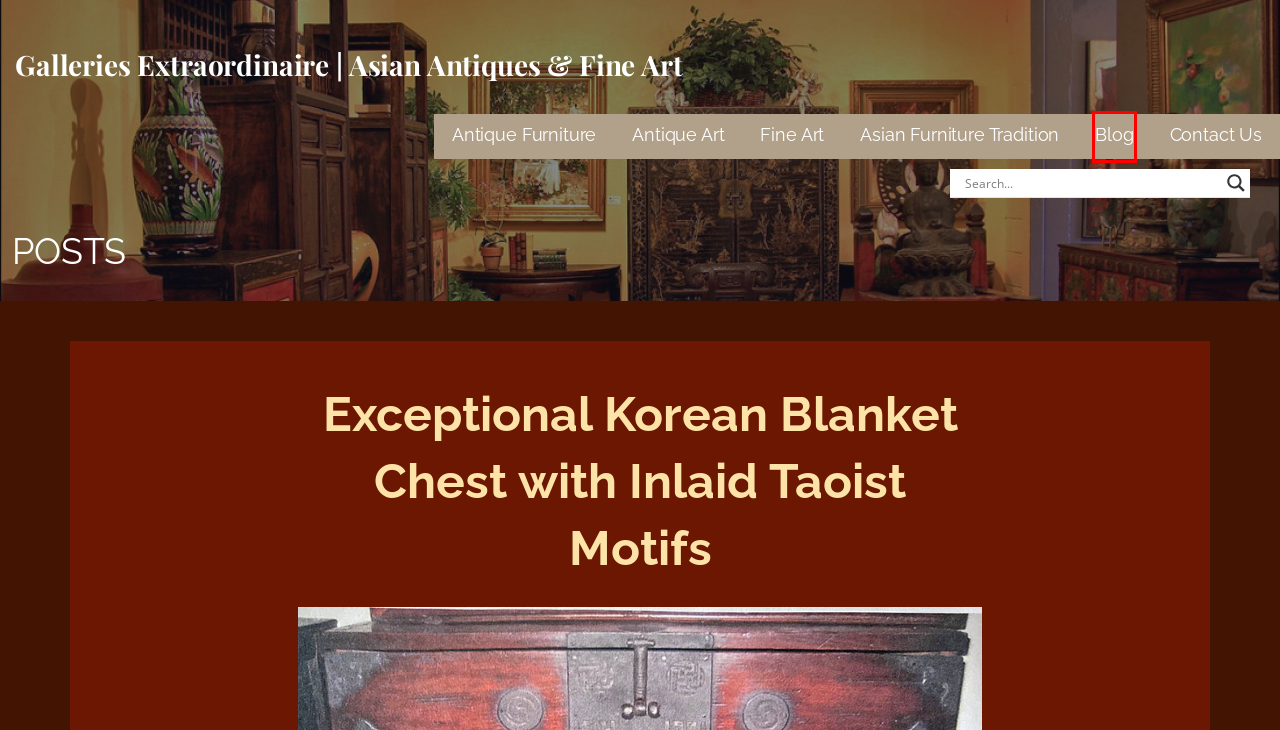A screenshot of a webpage is given, featuring a red bounding box around a UI element. Please choose the webpage description that best aligns with the new webpage after clicking the element in the bounding box. These are the descriptions:
A. European Art – Galleries Extraordinaire | Asian Antiques & Fine Art
B. Asian Furniture Tradition – Galleries Extraordinaire | Asian Antiques & Fine Art
C. Blog – Galleries Extraordinaire | Asian Antiques & Fine Art
D. Contact Us – Galleries Extraordinaire | Asian Antiques & Fine Art
E. Antique Art – Galleries Extraordinaire | Asian Antiques & Fine Art
F. Galleries Extraordinaire | Asian Antiques & Fine Art
G. Fine Art – Galleries Extraordinaire | Asian Antiques & Fine Art
H. Antique Furniture – Galleries Extraordinaire | Asian Antiques & Fine Art

C